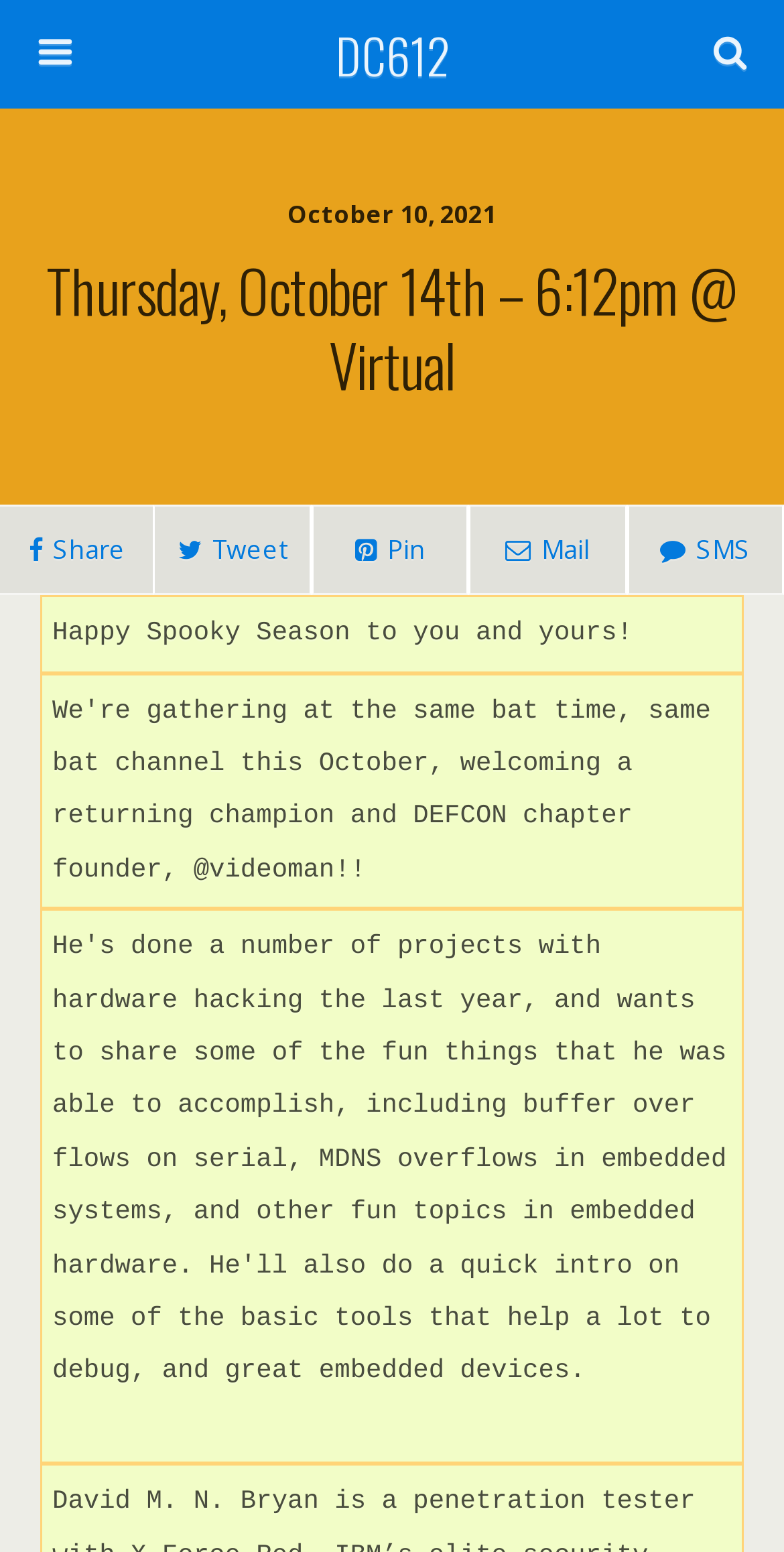Please find and generate the text of the main heading on the webpage.

Thursday, October 14th – 6:12pm @ Virtual